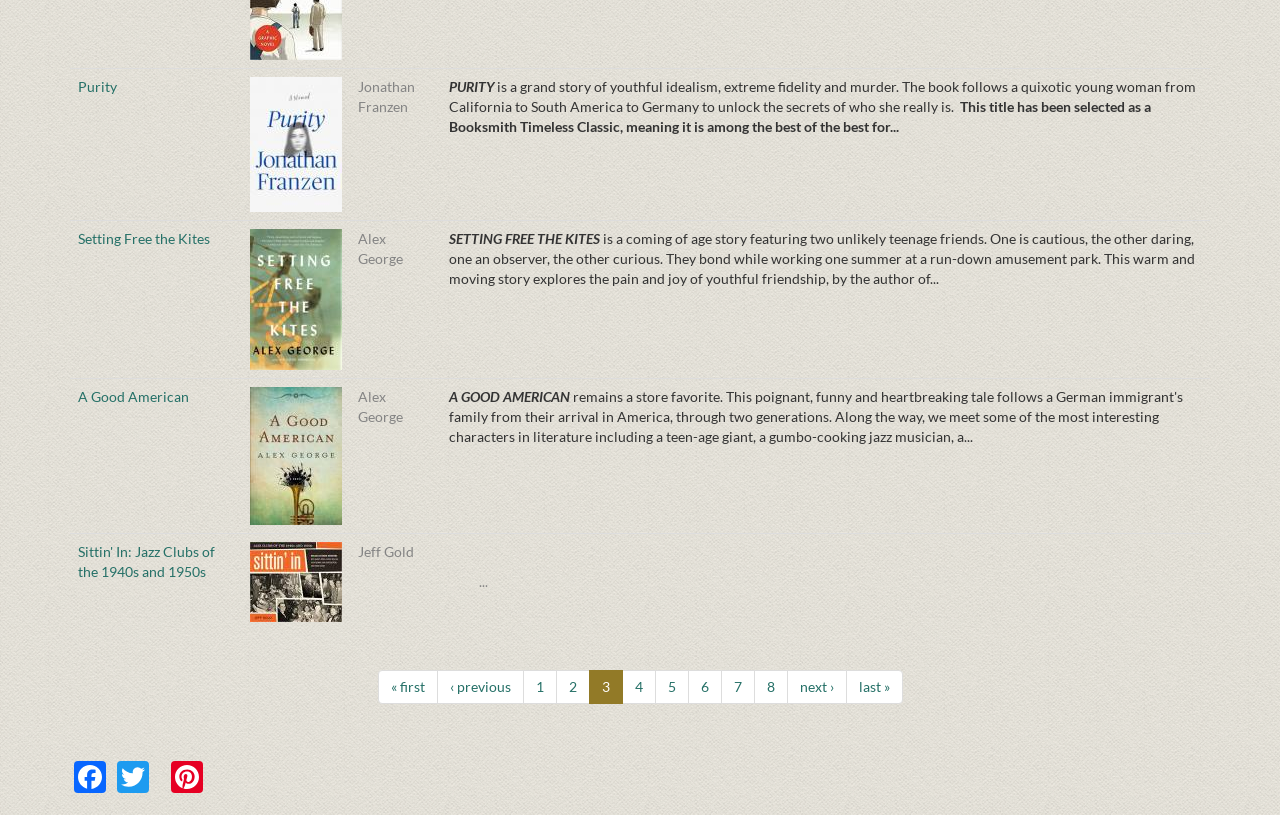What is the author of the third book?
Answer the question with a thorough and detailed explanation.

The author of the third book is 'Alex George' which can be found in the third gridcell of the third row.